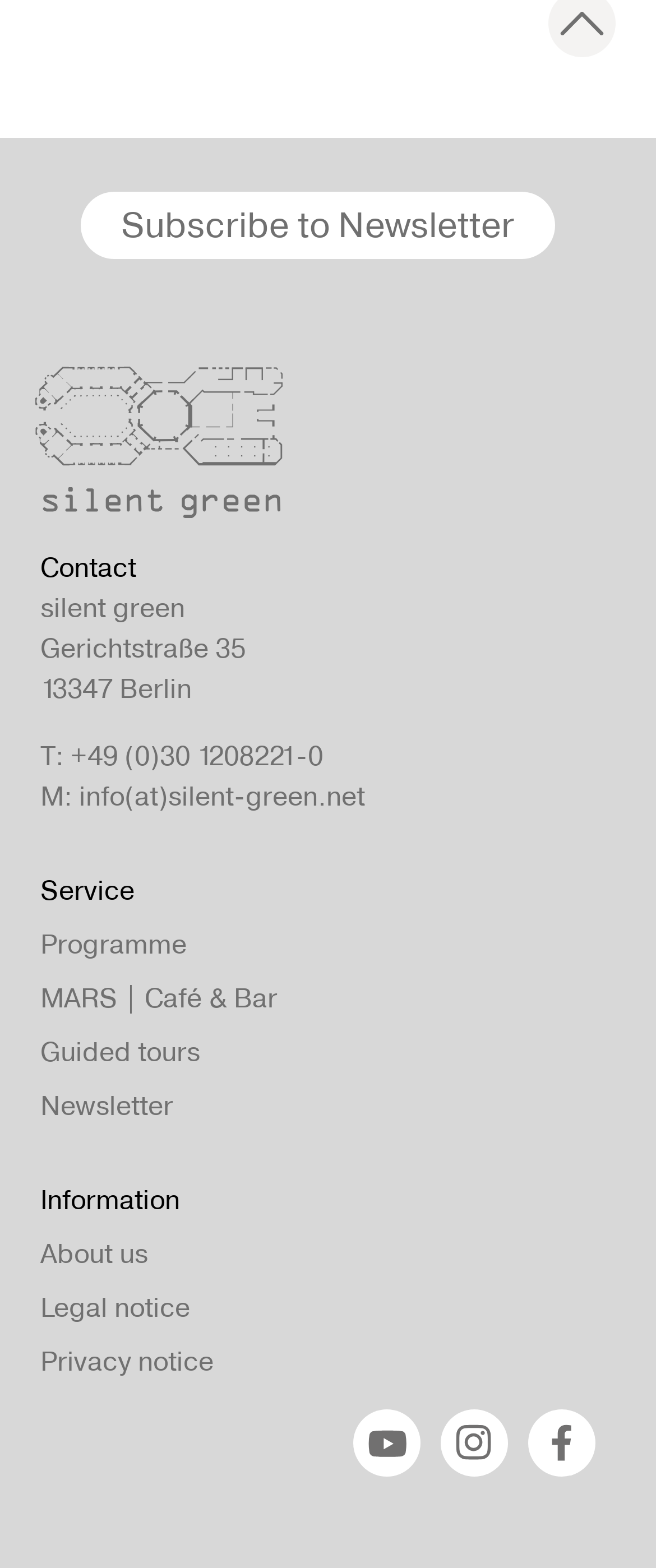How many social media platforms are linked?
Please answer the question with a detailed response using the information from the screenshot.

There are three social media platforms linked on the webpage, which are Youtube, Instagram, and Facebook. These links can be found at the bottom of the webpage.